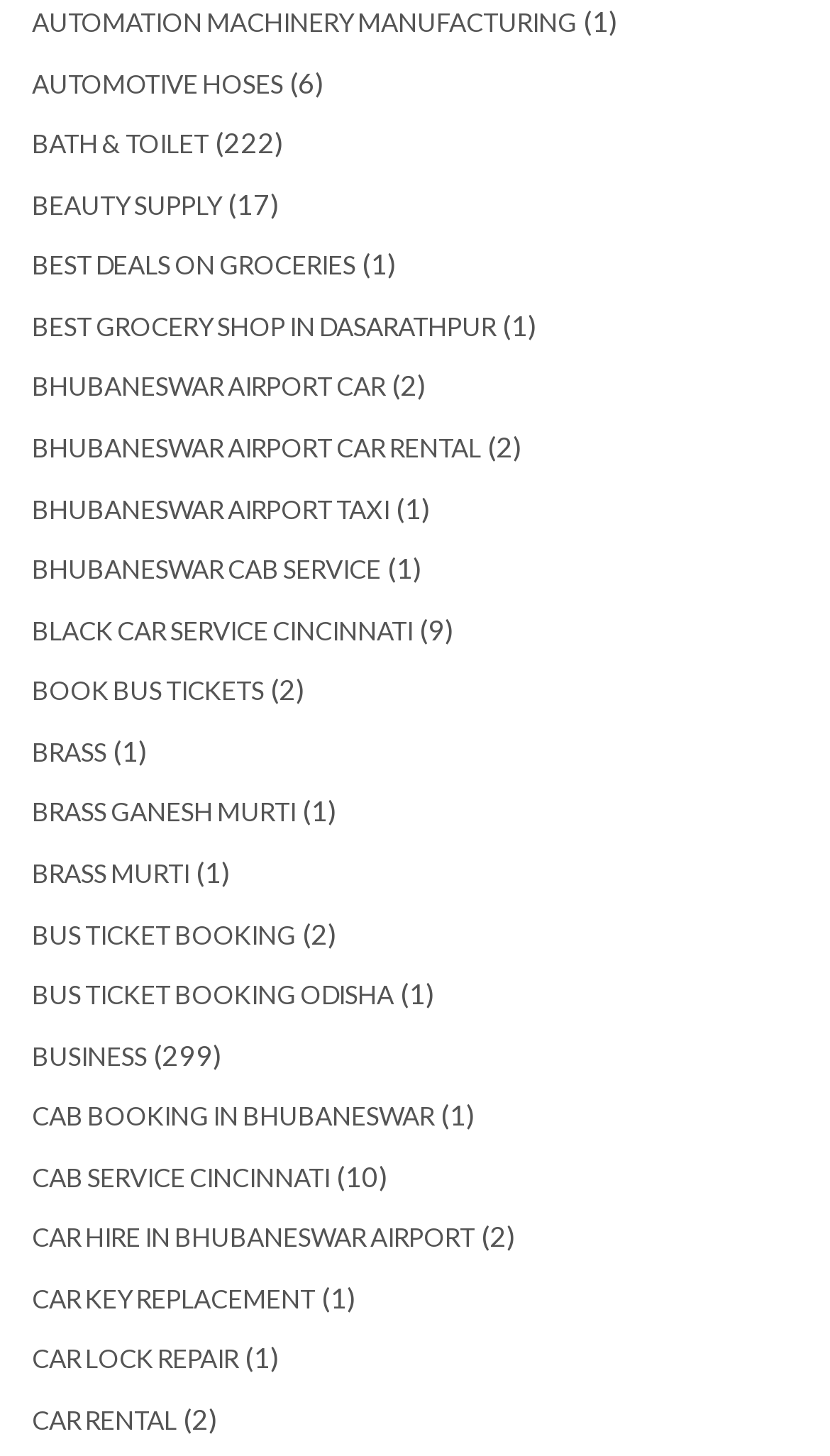How many StaticText elements are on this webpage?
Look at the image and respond with a one-word or short-phrase answer.

27